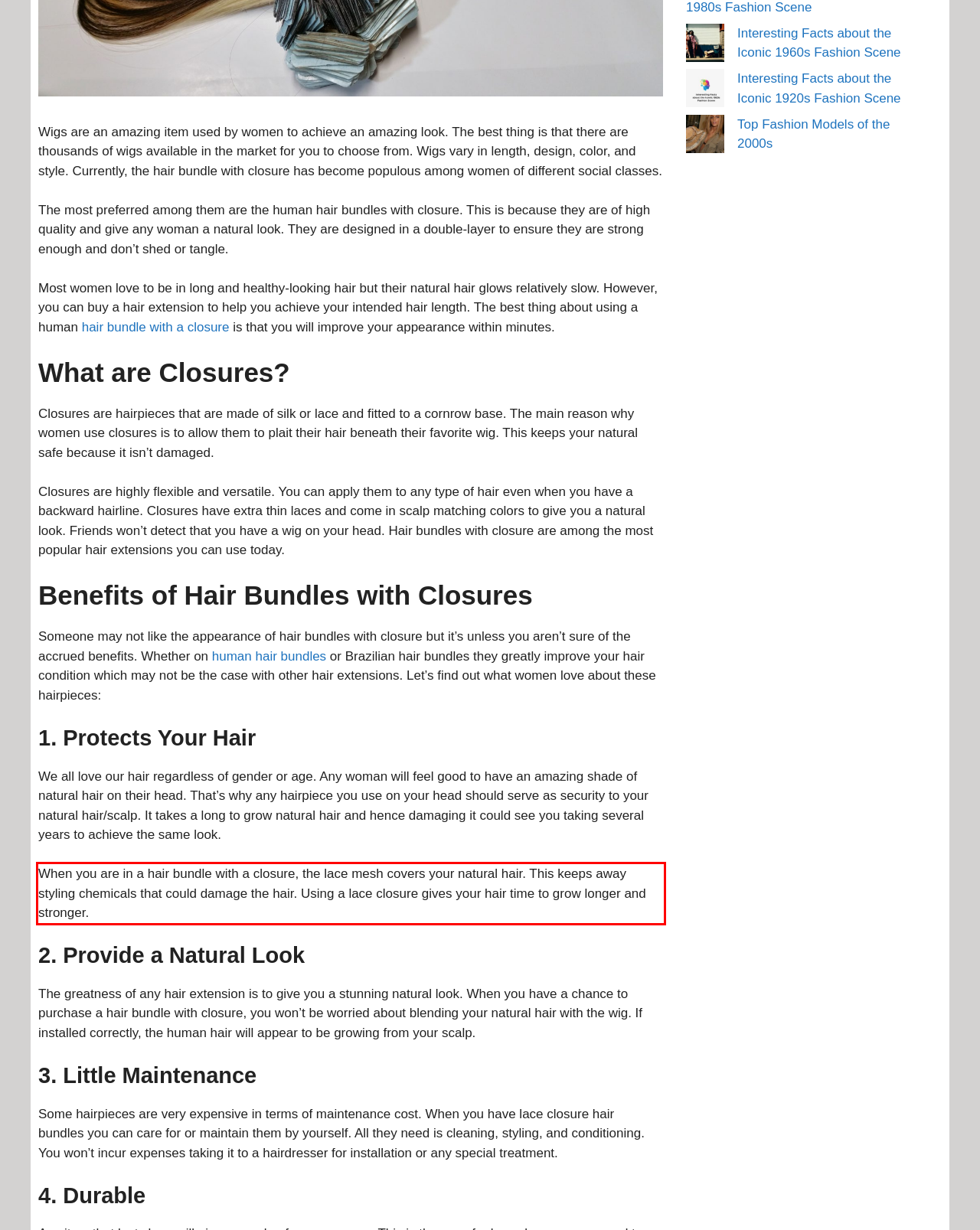From the screenshot of the webpage, locate the red bounding box and extract the text contained within that area.

When you are in a hair bundle with a closure, the lace mesh covers your natural hair. This keeps away styling chemicals that could damage the hair. Using a lace closure gives your hair time to grow longer and stronger.